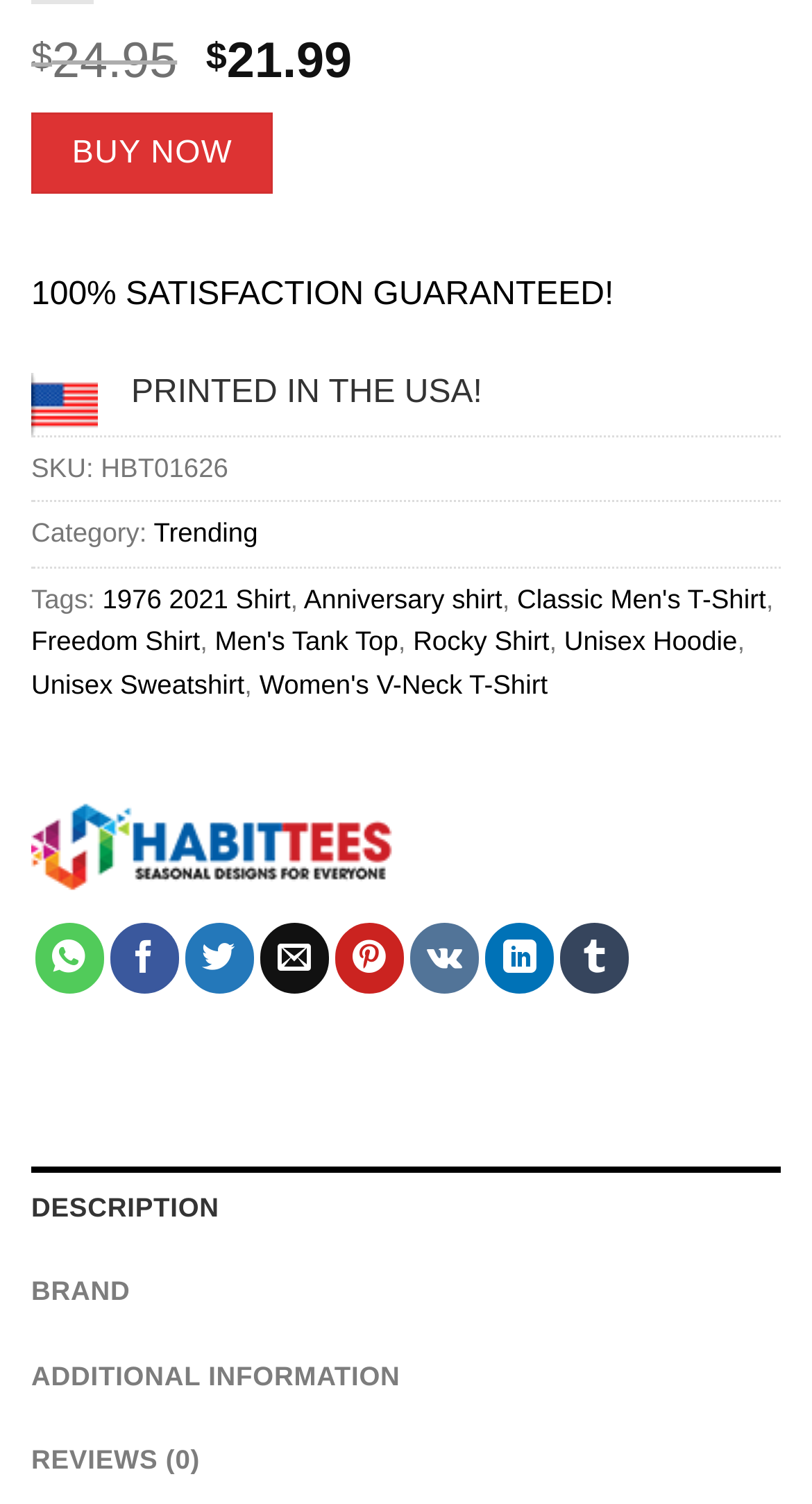Provide a brief response to the question below using a single word or phrase: 
What is the category of the product?

Trending